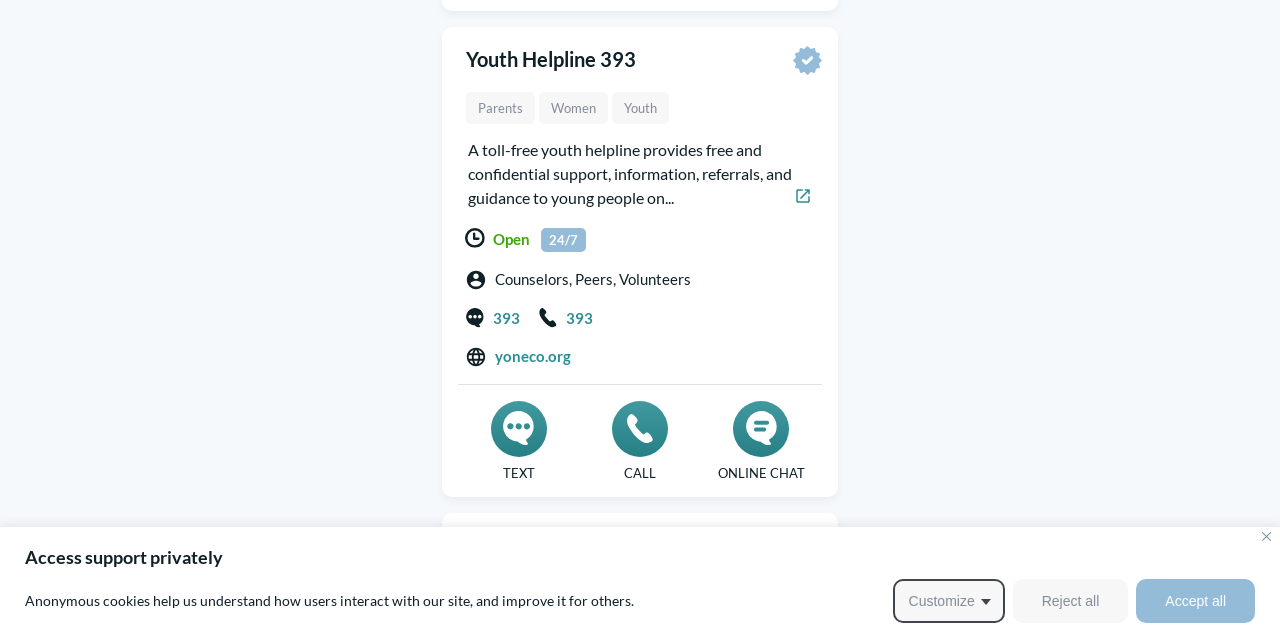Using the element description: "Youth Helpline 393", determine the bounding box coordinates. The coordinates should be in the format [left, top, right, bottom], with values between 0 and 1.

[0.364, 0.073, 0.497, 0.11]